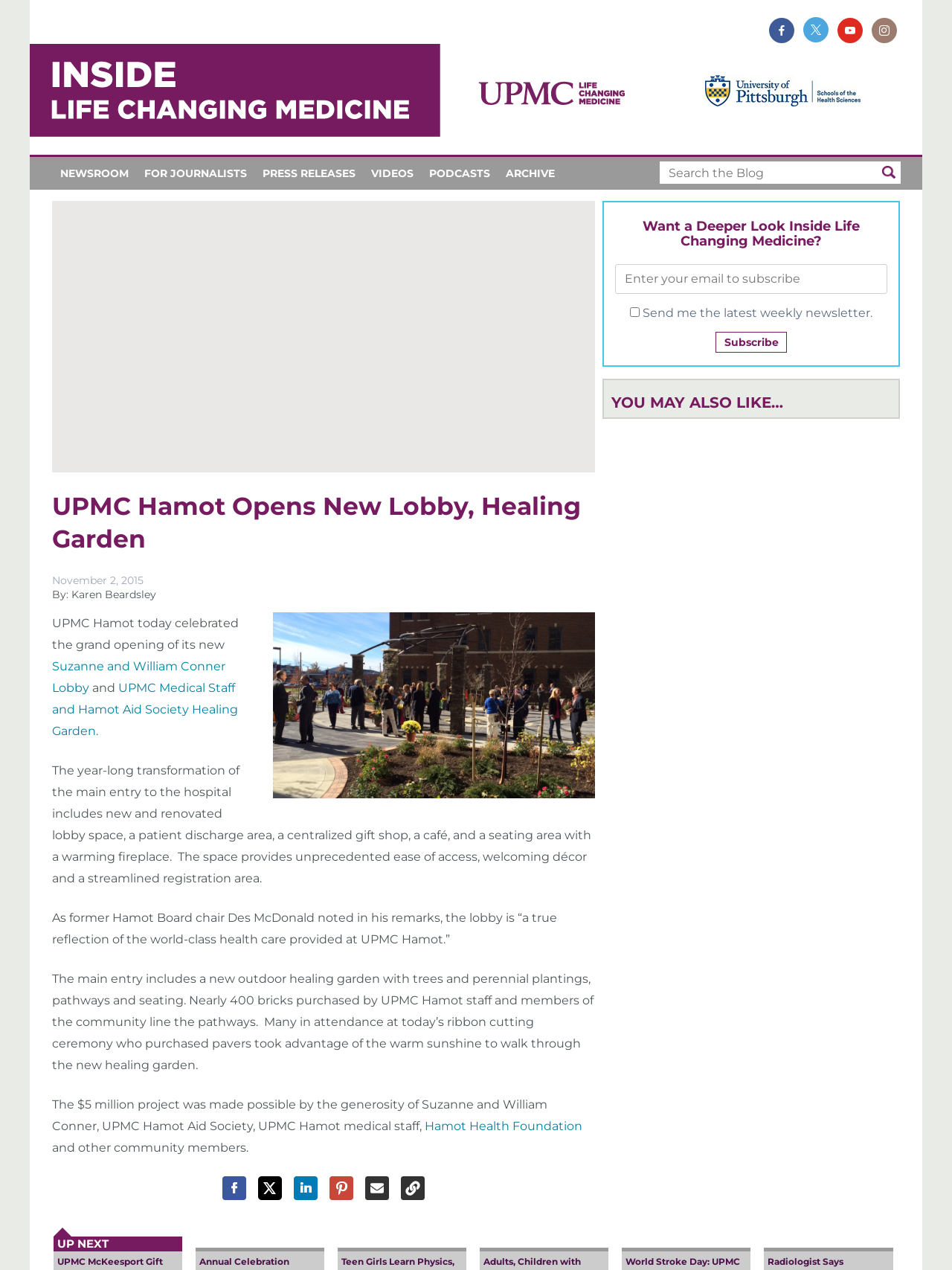Provide the bounding box coordinates for the area that should be clicked to complete the instruction: "Share on Facebook".

[0.234, 0.926, 0.259, 0.945]